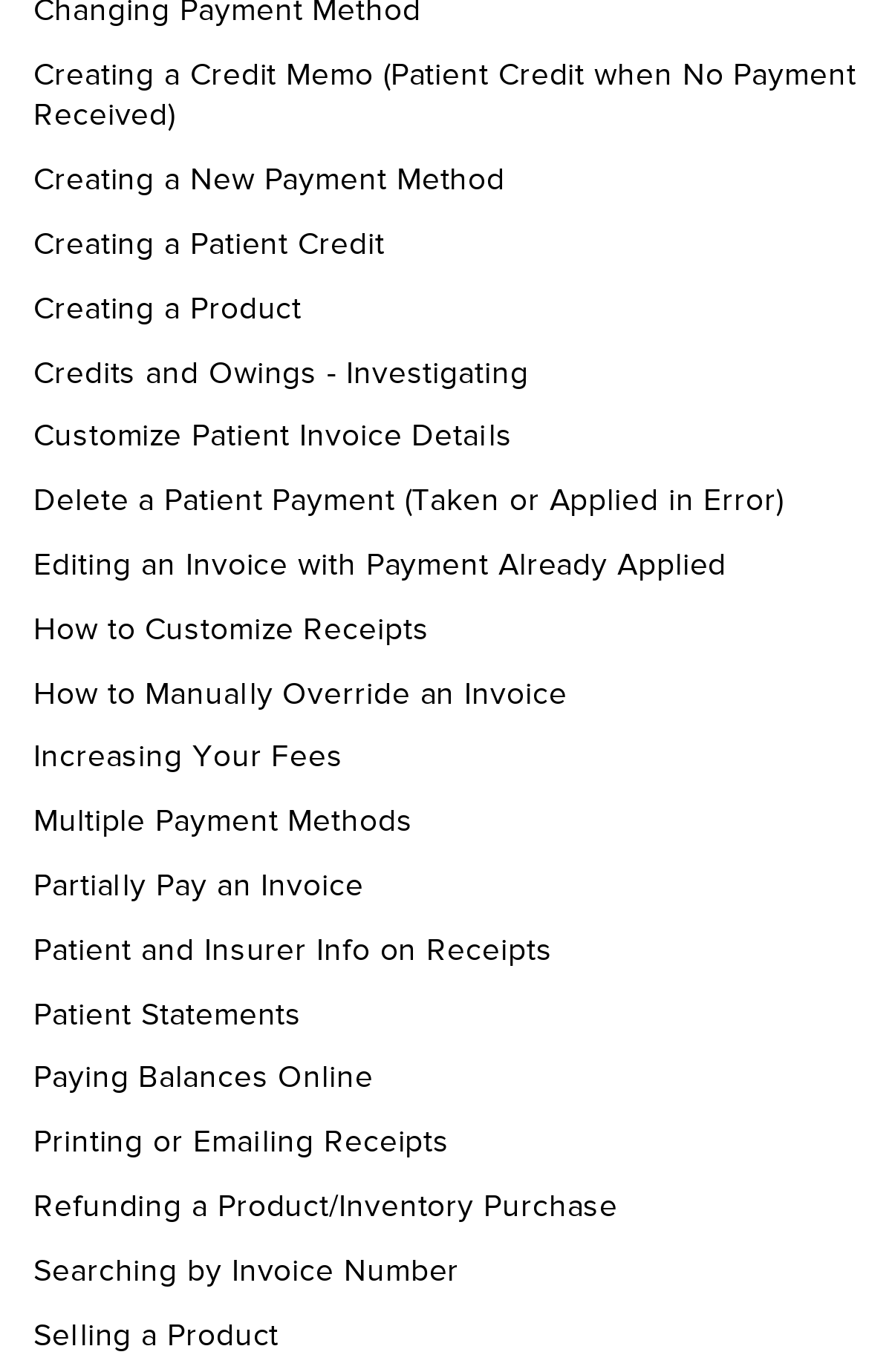Given the description "Credits and Owings - Investigating", provide the bounding box coordinates of the corresponding UI element.

[0.038, 0.258, 0.608, 0.285]